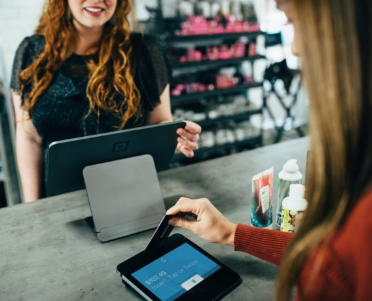Answer this question using a single word or a brief phrase:
What type of products are on display behind the counter?

Beauty products and accessories